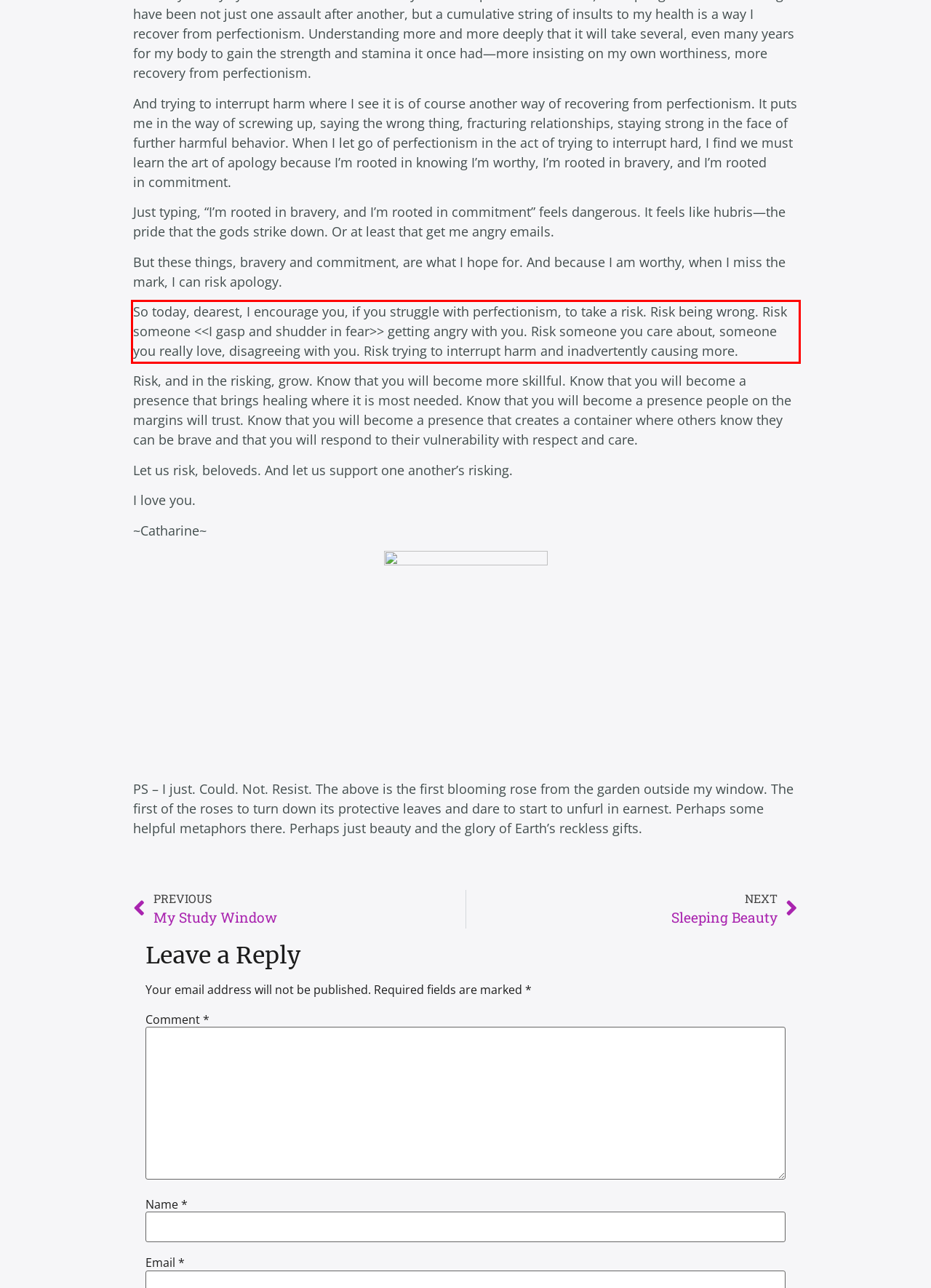Analyze the screenshot of the webpage that features a red bounding box and recognize the text content enclosed within this red bounding box.

So today, dearest, I encourage you, if you struggle with perfectionism, to take a risk. Risk being wrong. Risk someone <<I gasp and shudder in fear>> getting angry with you. Risk someone you care about, someone you really love, disagreeing with you. Risk trying to interrupt harm and inadvertently causing more.